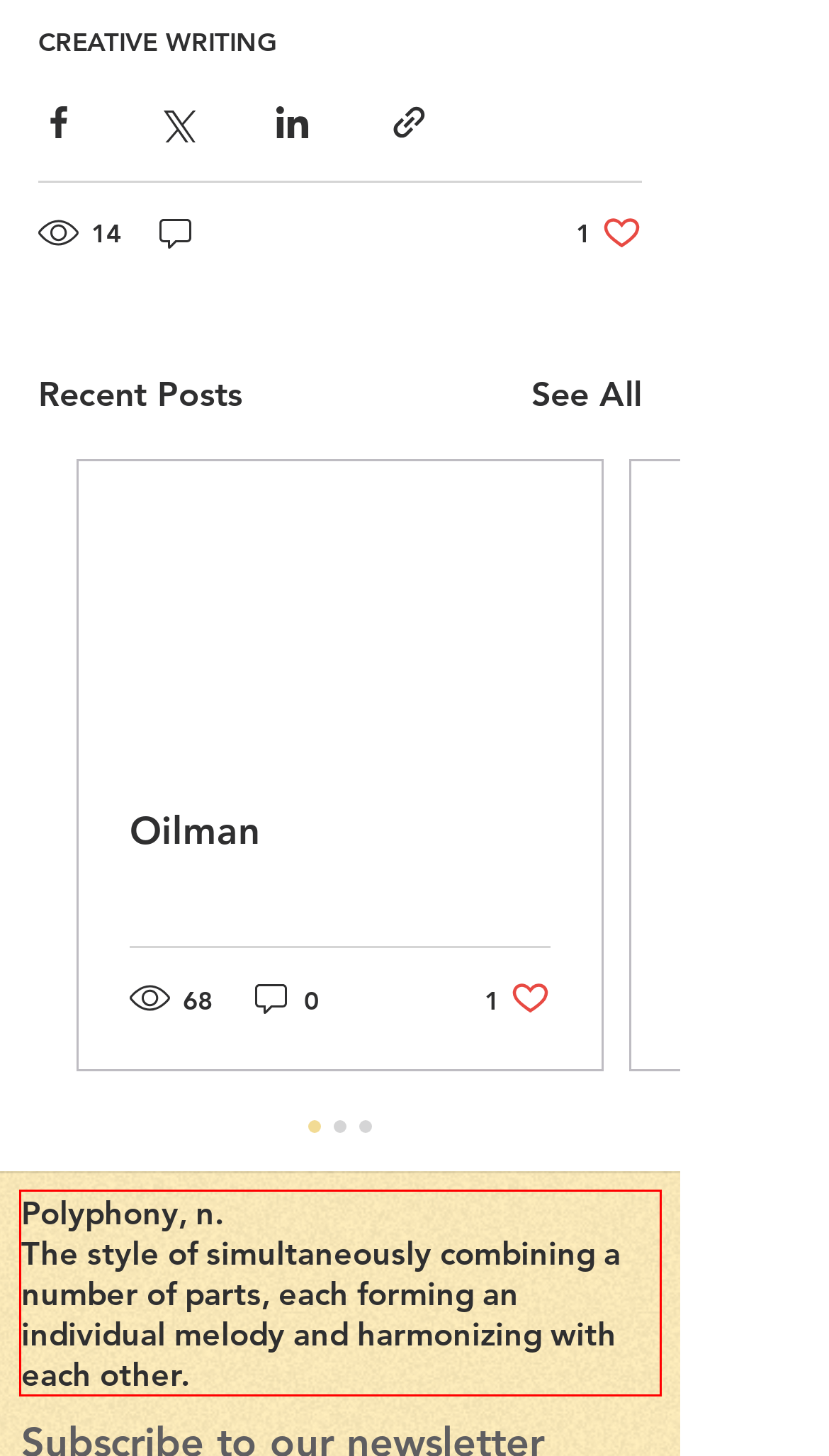From the provided screenshot, extract the text content that is enclosed within the red bounding box.

Polyphony, n. The style of simultaneously combining a number of parts, each forming an individual melody and harmonizing with each other.